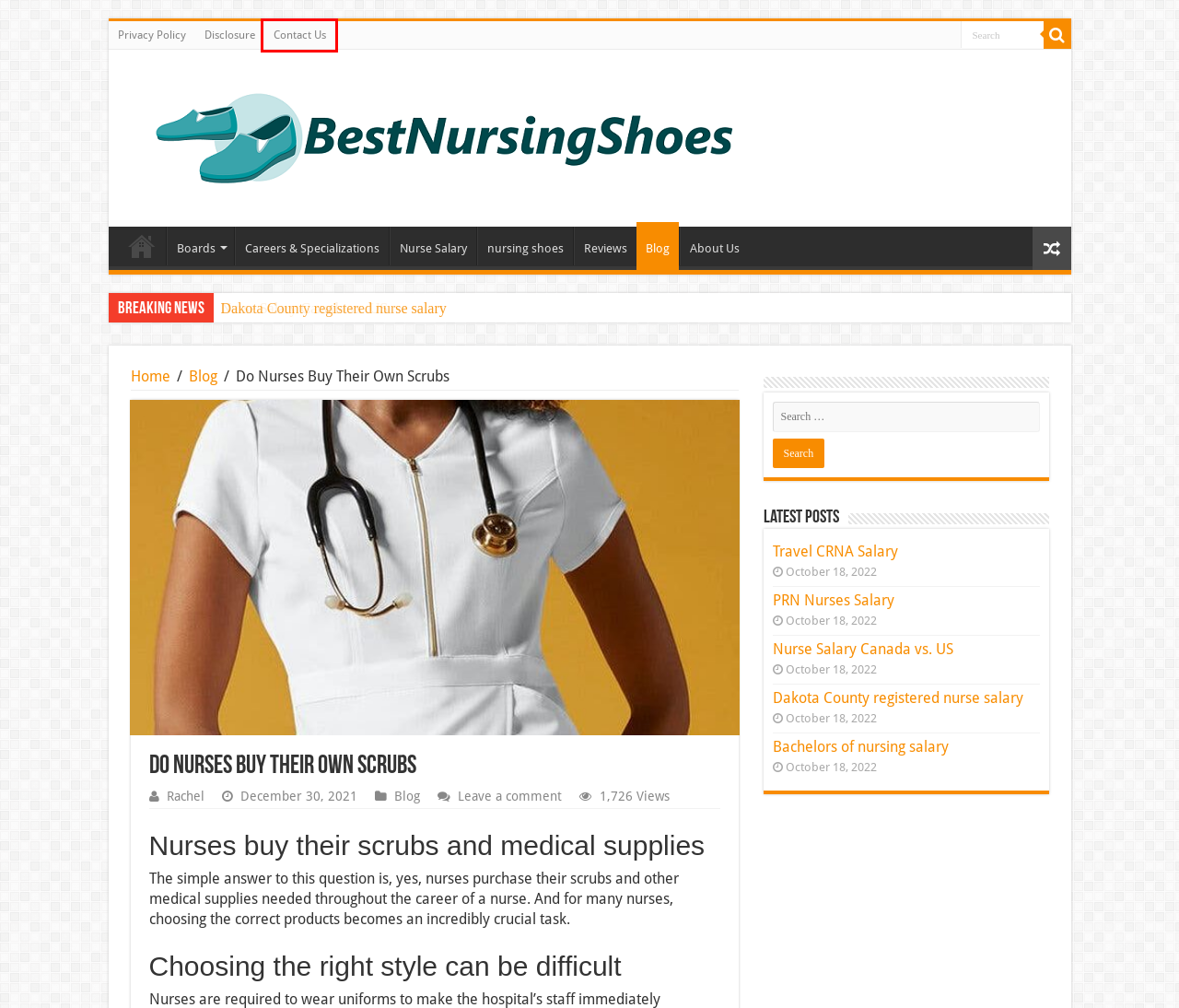You have received a screenshot of a webpage with a red bounding box indicating a UI element. Please determine the most fitting webpage description that matches the new webpage after clicking on the indicated element. The choices are:
A. Rachel, Author at Nursing Trends
B. Dakota County registered nurse salary - Nursing Trends
C. About Us - Nursing Trends
D. Boards - Nursing Trends
E. Nurse Salary Canada vs. US - Nursing Trends
F. Contact Us - Nursing Trends
G. Disclosure - Nursing Trends
H. Nurse Salary - Nursing Trends

F